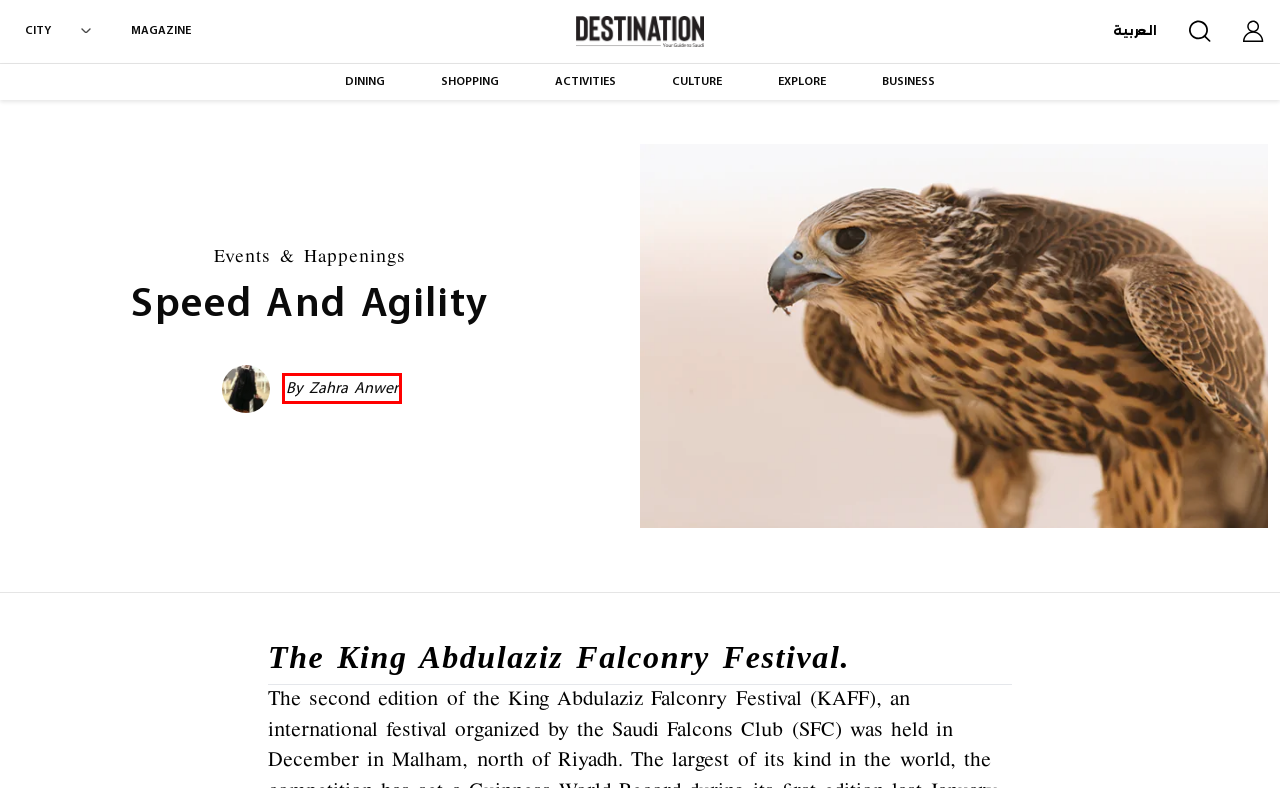Examine the screenshot of a webpage with a red bounding box around a UI element. Select the most accurate webpage description that corresponds to the new page after clicking the highlighted element. Here are the choices:
A. الصفحة الرئيسية - Destination KSA
B. Culture - Destination KSA
C. The Esports World Cup 2024 To Take Place in Riyadh - Destination KSA
D. Activities - Destination KSA
E. Contact Us - Destination KSA
F. Discover Sharqiyah - Destination KSA
G. Zahra Anwer, Author at Destination KSA
H. Explore - Destination KSA

G